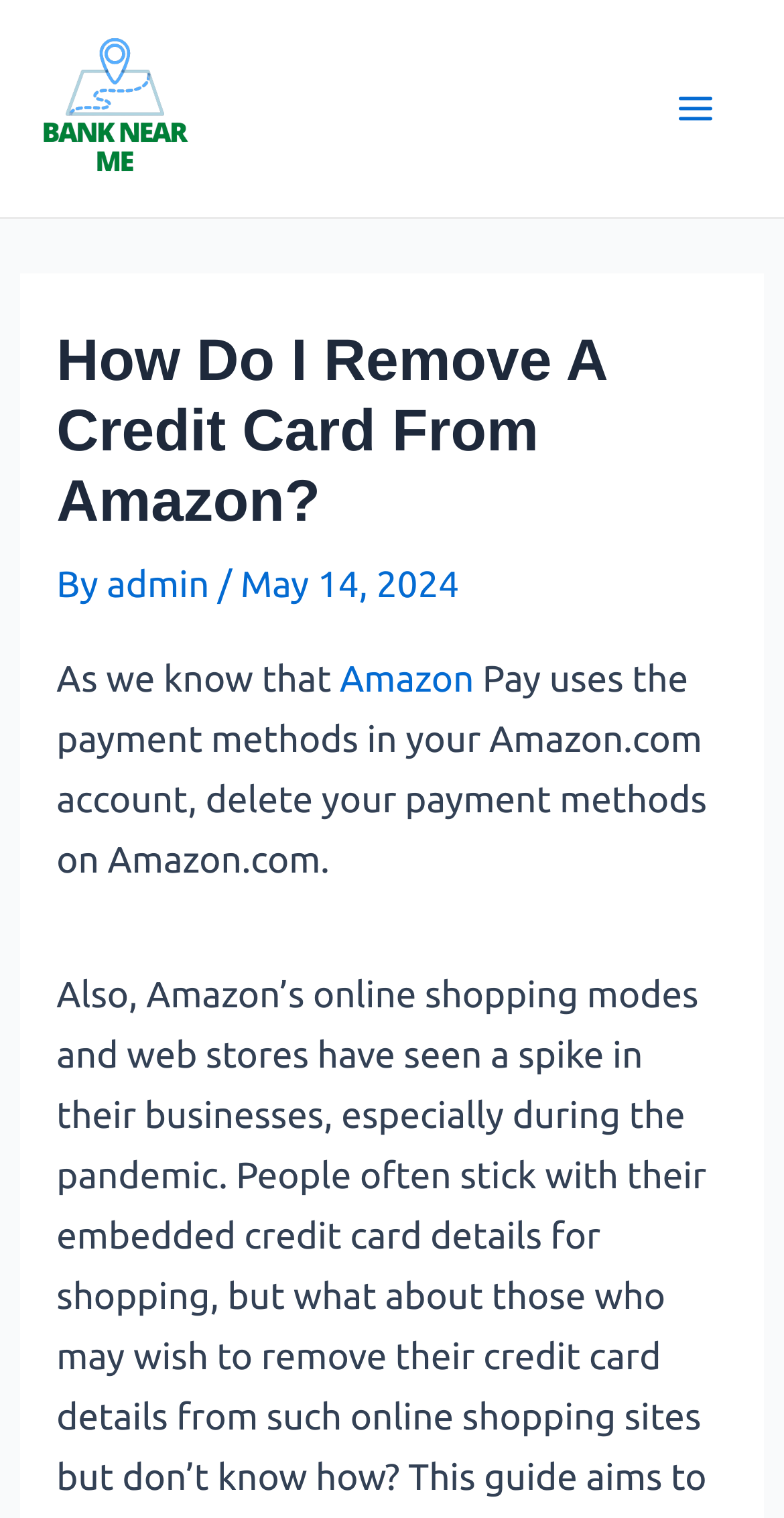Look at the image and give a detailed response to the following question: Who wrote the article?

The author of the article is mentioned below the main heading, and it is a link with the text 'admin'.